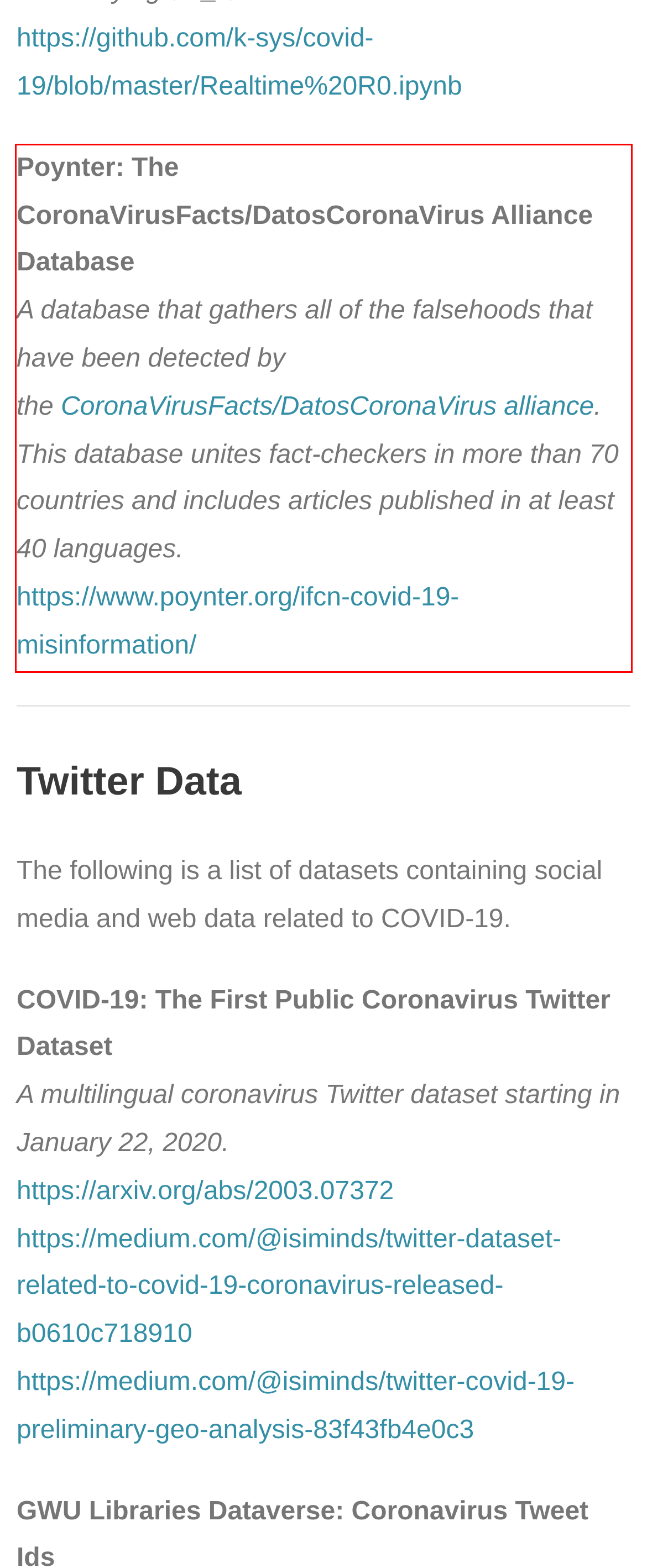Perform OCR on the text inside the red-bordered box in the provided screenshot and output the content.

Poynter: The CoronaVirusFacts/DatosCoronaVirus Alliance Database A database that gathers all of the falsehoods that have been detected by the CoronaVirusFacts/DatosCoronaVirus alliance. This database unites fact-checkers in more than 70 countries and includes articles published in at least 40 languages. https://www.poynter.org/ifcn-covid-19-misinformation/